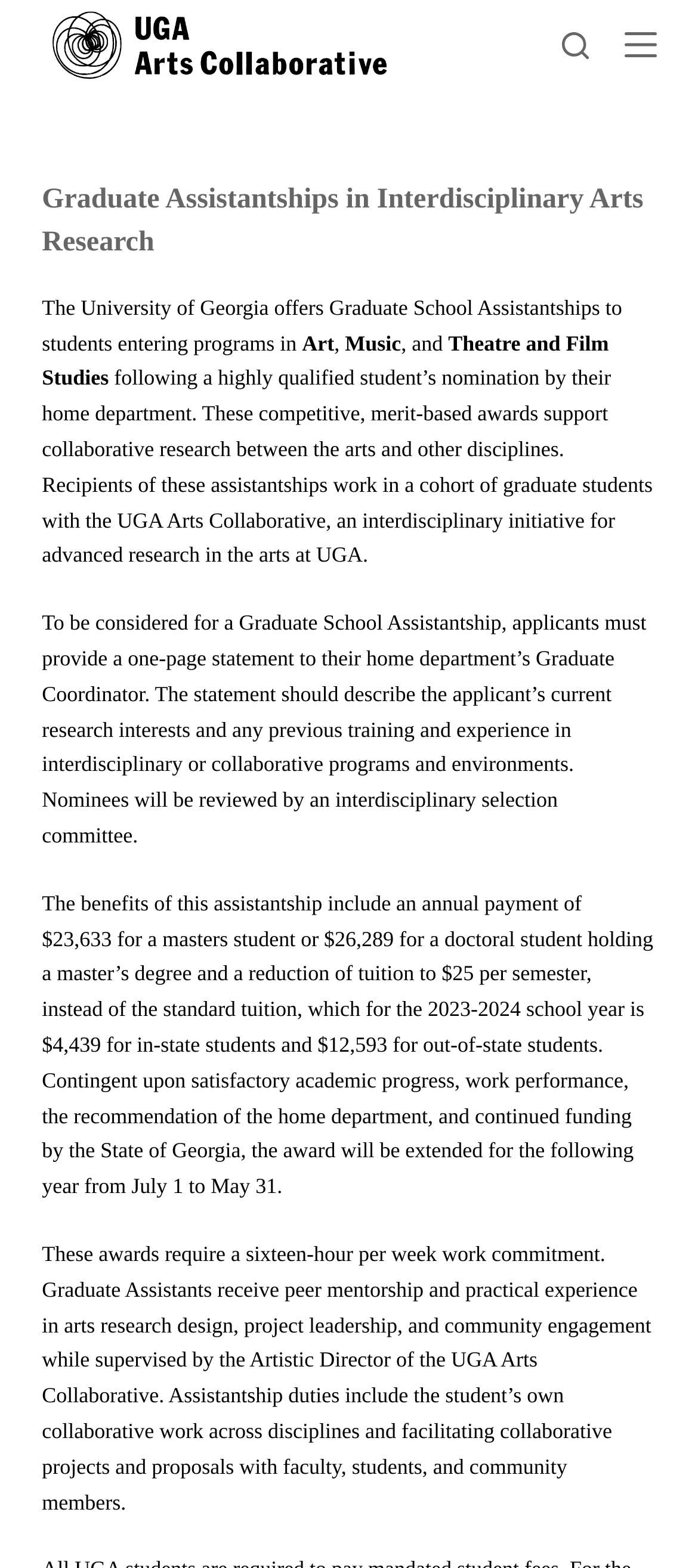Respond concisely with one word or phrase to the following query:
What is the tuition reduction for in-state students?

$25 per semester